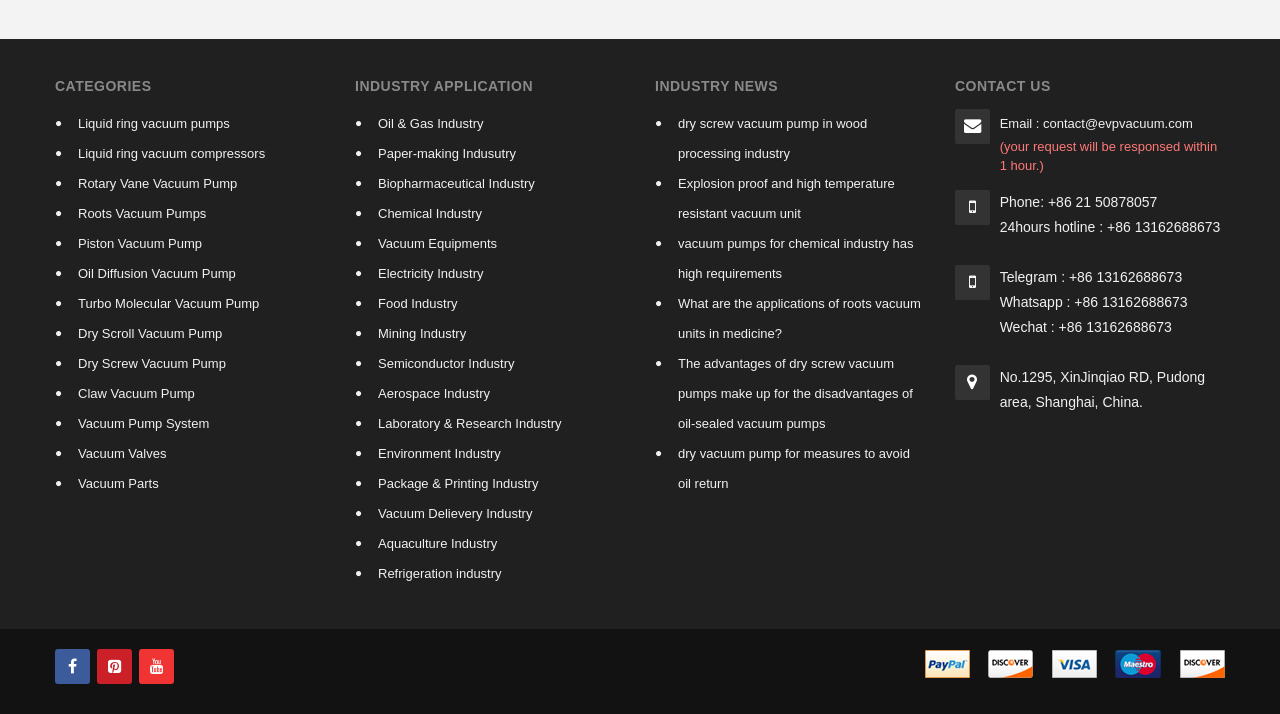Answer the question with a brief word or phrase:
What is the contact email address?

contact@evpvacuum.com